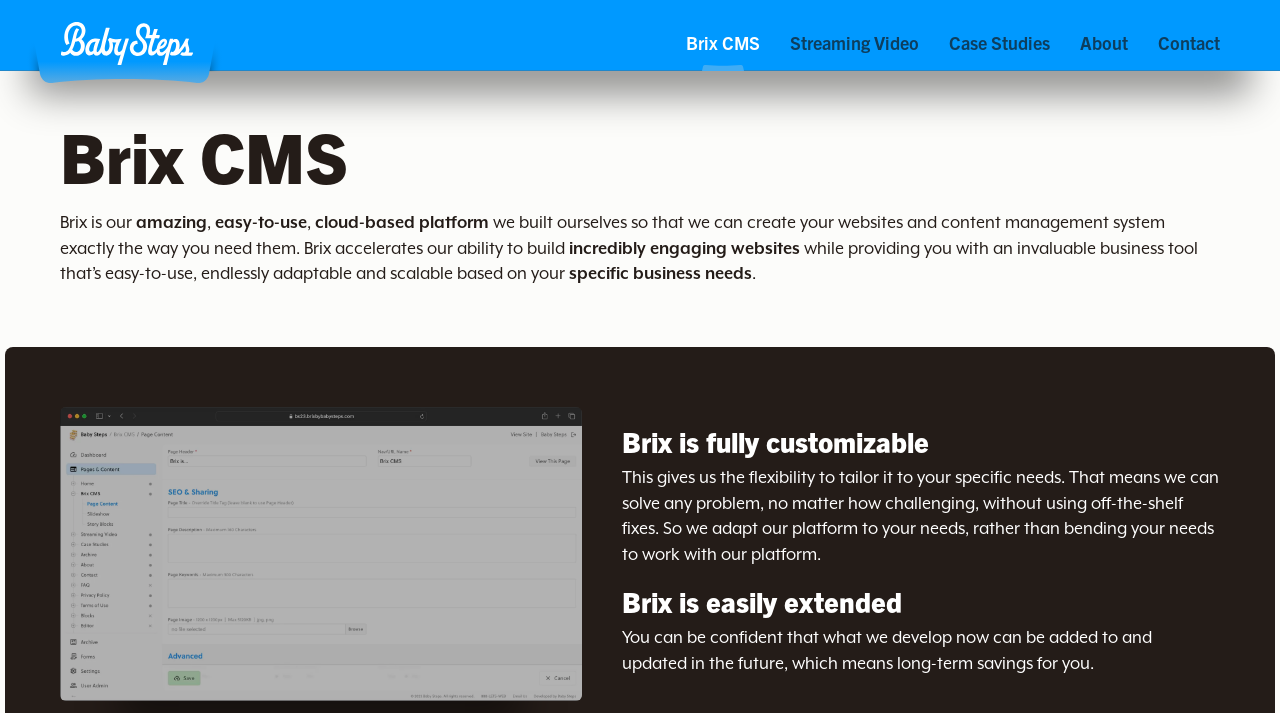Locate the bounding box coordinates of the clickable region to complete the following instruction: "View the image of Brix customization."

[0.047, 0.571, 0.455, 0.983]